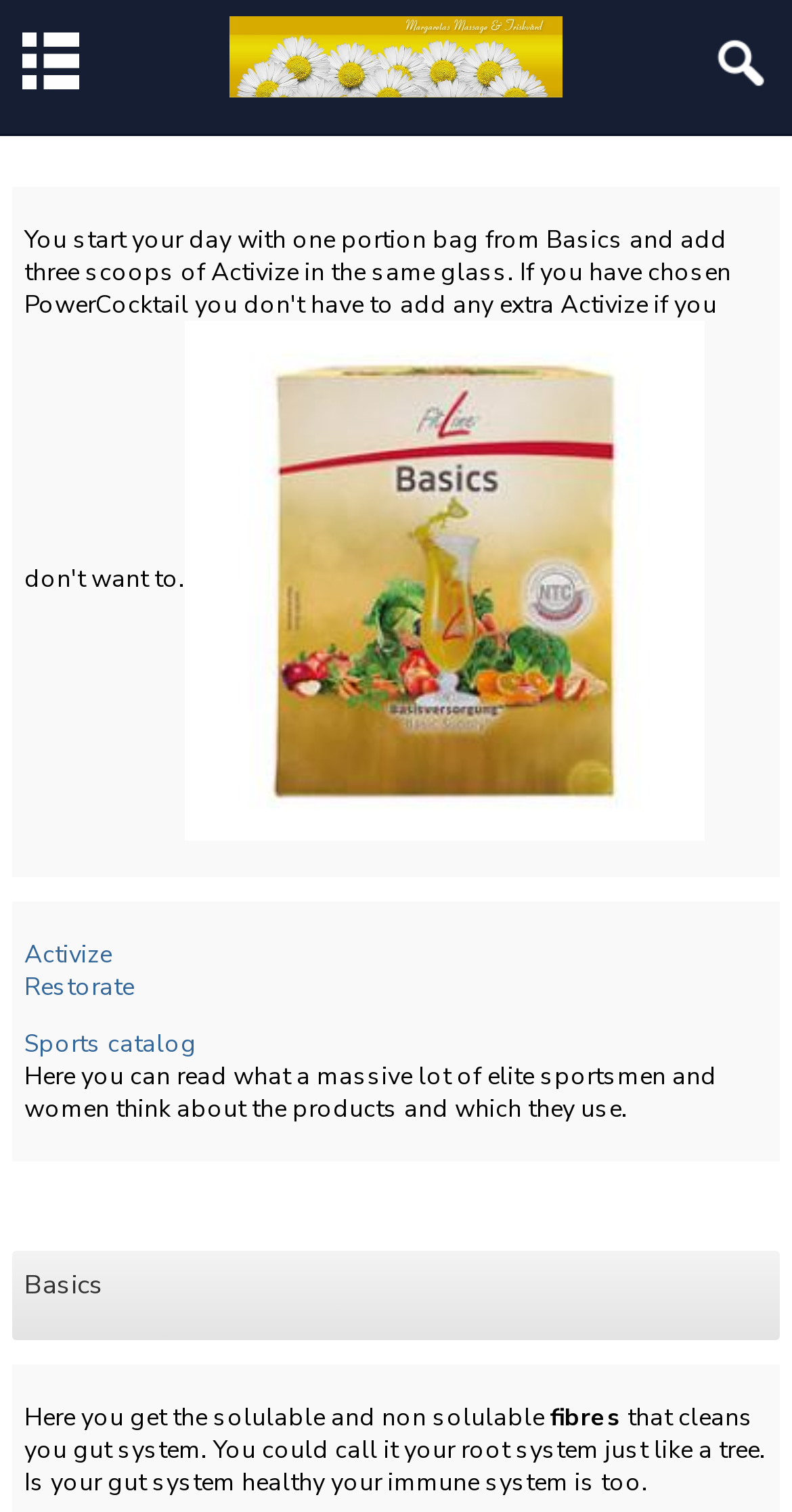Give a short answer using one word or phrase for the question:
How many links are there in the top menu?

3